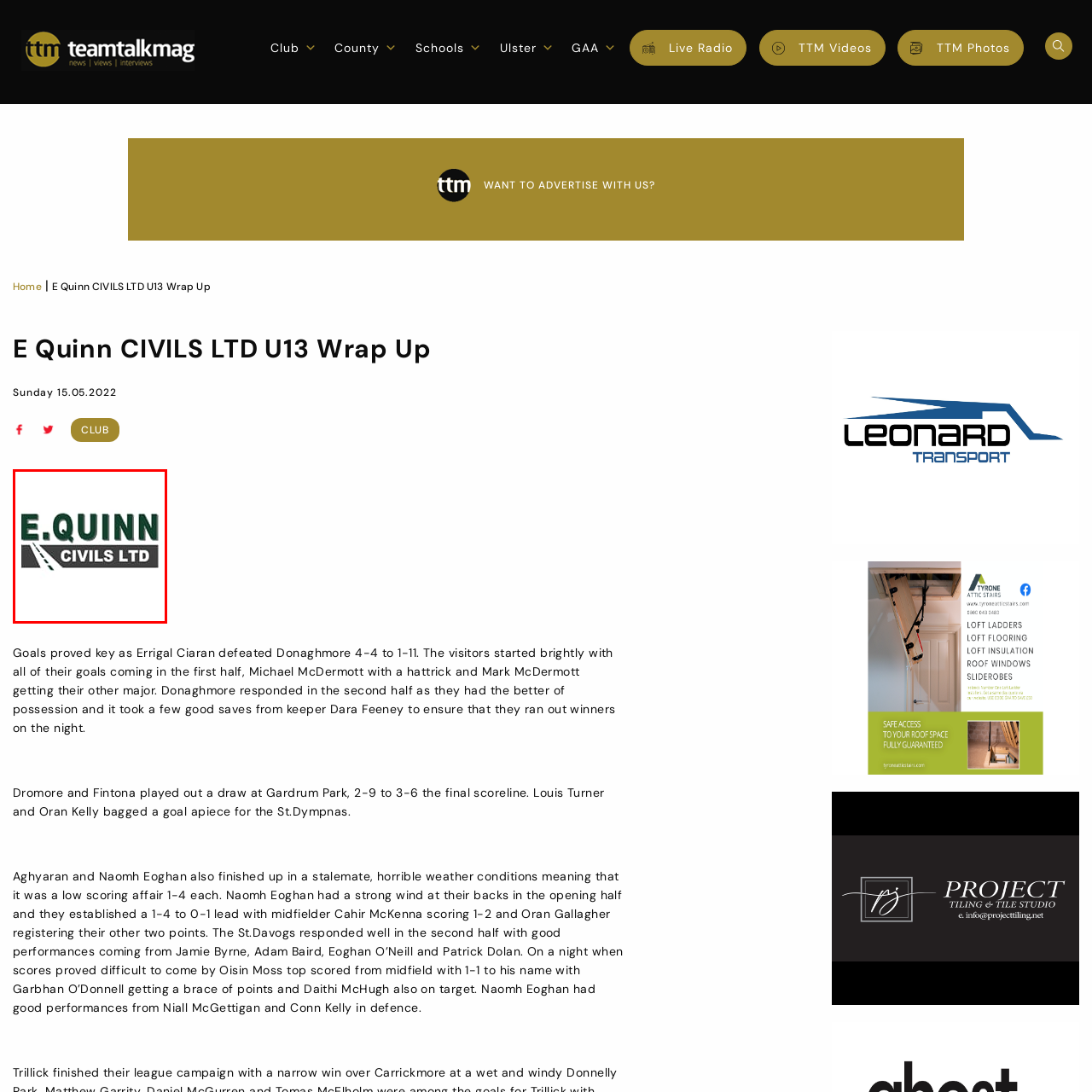Provide a detailed narrative of the image inside the red-bordered section.

The image showcases the logo of E. Quinn Civils Ltd., a civil engineering and construction company. The logo features the company's name prominently in bold green letters against a dark gray background, with a stylized road graphic integrated into the design, symbolizing the company's focus on infrastructure and civil works. Established in the field, E. Quinn Civils Ltd. is likely involved in various projects related to road construction, maintenance, and other civil engineering services. This logo encapsulates their professionalism and commitment to quality in the industry.